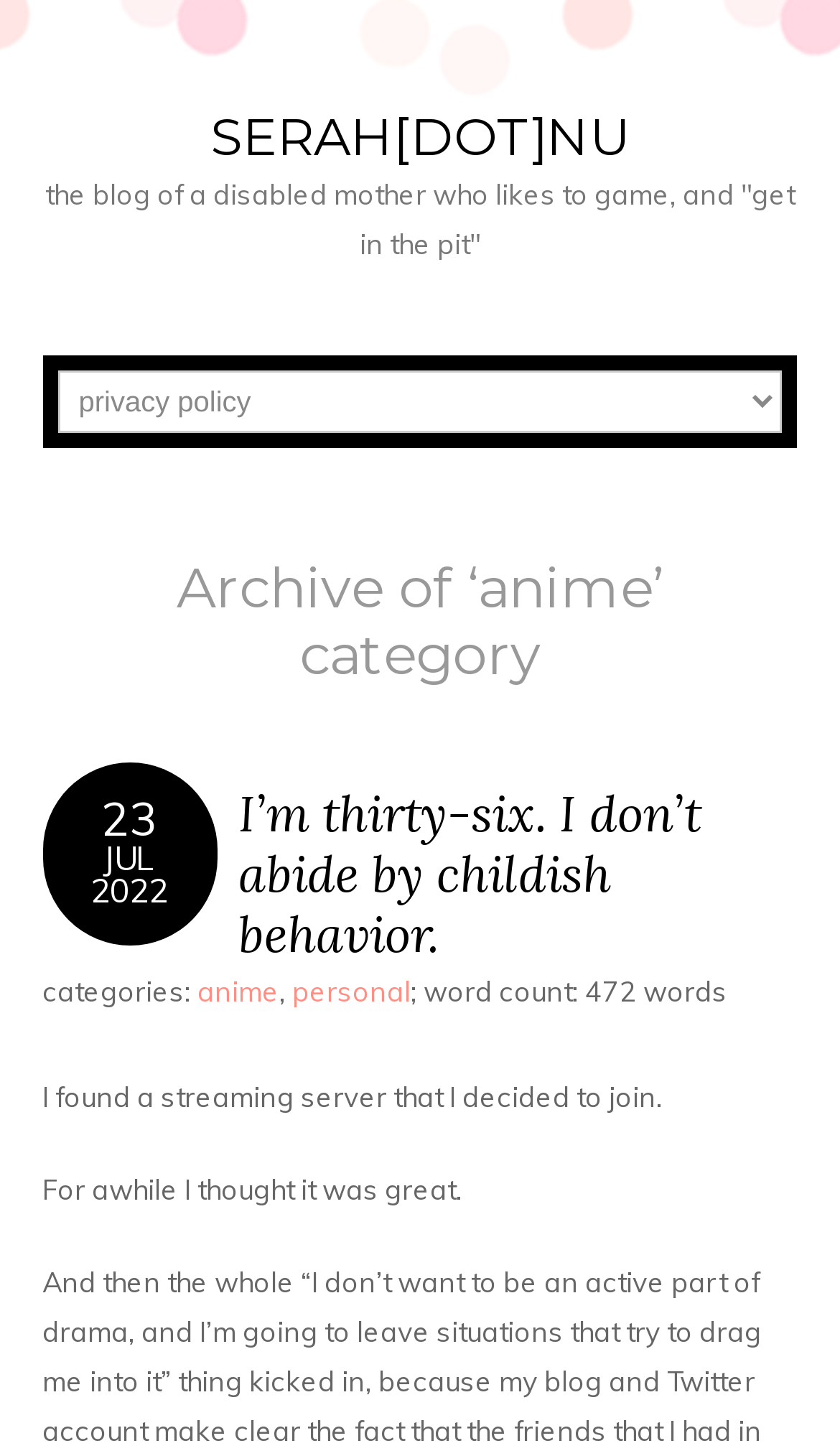Respond to the question with just a single word or phrase: 
What is the category of the latest article?

anime